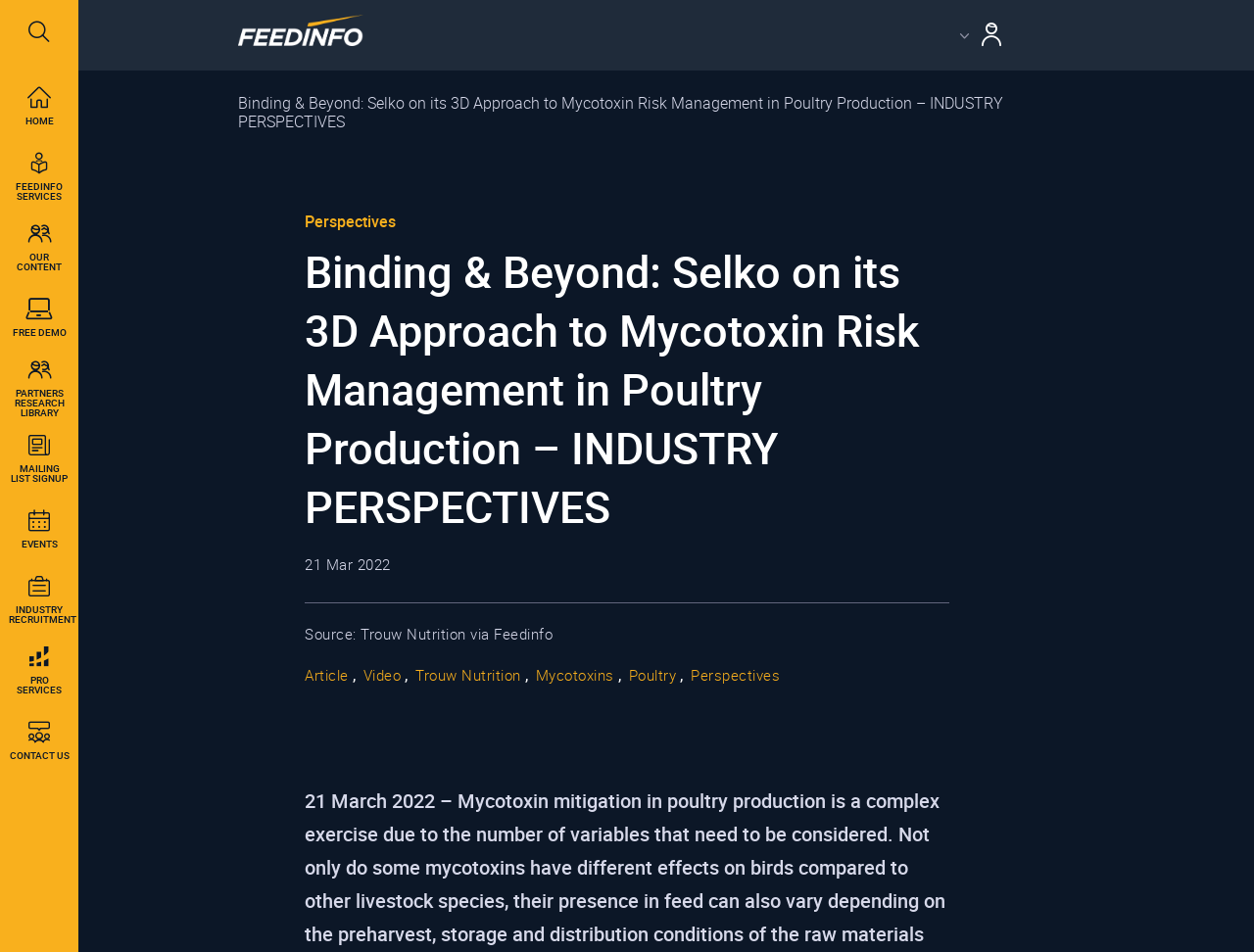Give a detailed account of the webpage's layout and content.

The webpage appears to be an article page from the Feedinfo website, with a focus on the topic of mycotoxin risk management in poultry production. At the top left corner, there is a logo of Feedinfo, an image with a rectangular shape. 

To the right of the logo, there is a button with an icon, possibly a search or menu button. Below the logo, there is a horizontal navigation menu with multiple links, including "HOME", "FEEDINFO SERVICES", "OUR CONTENT", and others. These links are arranged vertically, with "HOME" at the top and "CONTACT US" at the bottom.

On the right side of the page, near the top, there is another button with an icon. Below the navigation menu, there is a breadcrumb section that displays the current page's title, "Binding & Beyond: Selko on its 3D Approach to Mycotoxin Risk Management in Poultry Production – INDUSTRY PERSPECTIVES". 

The main content of the page is divided into sections. The first section has a heading that matches the page title, followed by a subheading "Perspectives". Below the subheading, there is a date "21 Mar 2022" and a source attribution "Source: Trouw Nutrition via Feedinfo". 

The article content is not explicitly described in the accessibility tree, but there are links to related topics such as "Article", "Video", "Trouw Nutrition", "Mycotoxins", "Poultry", and "Perspectives" at the bottom of the section.